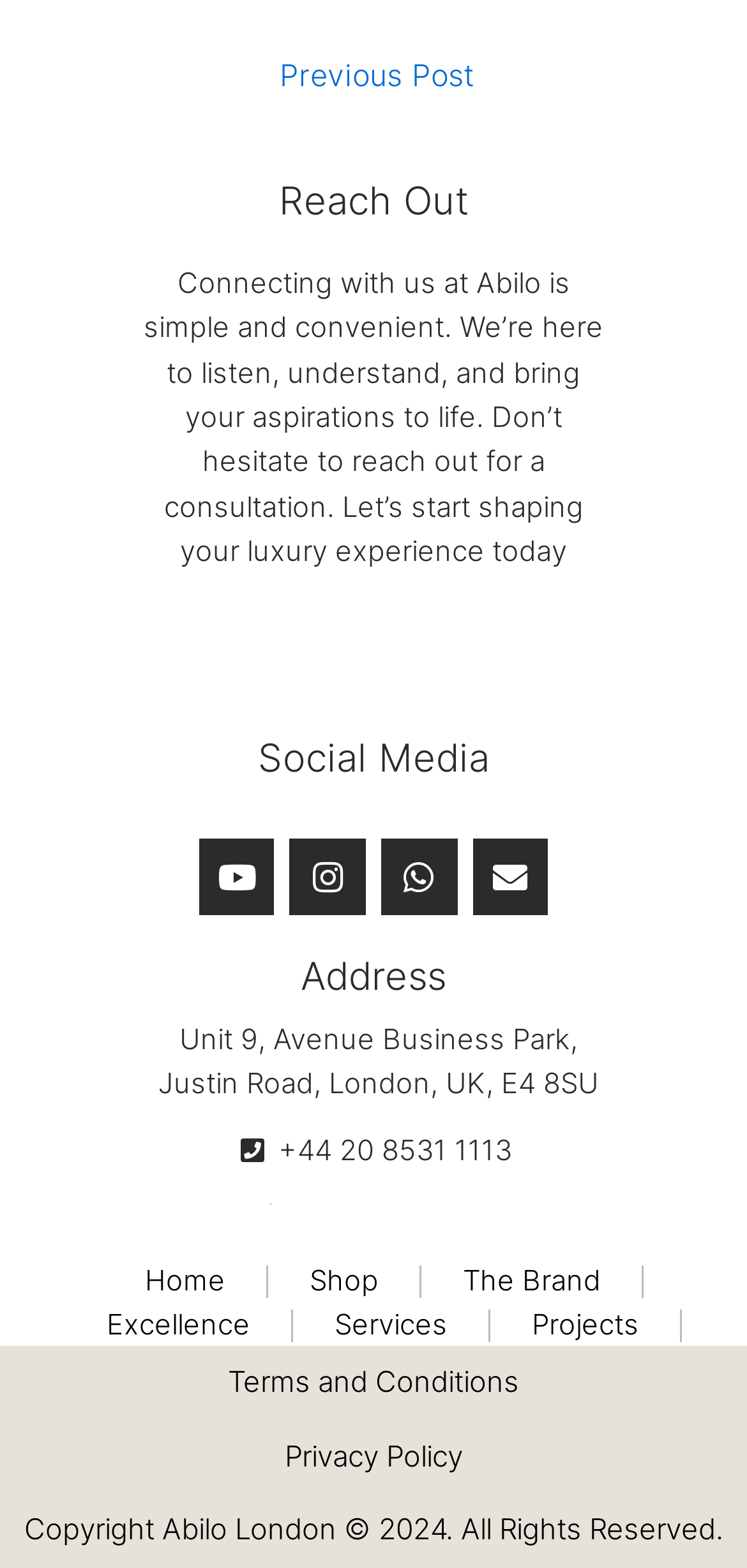What is the phone number of the company?
Identify the answer in the screenshot and reply with a single word or phrase.

+44 20 8531 1113